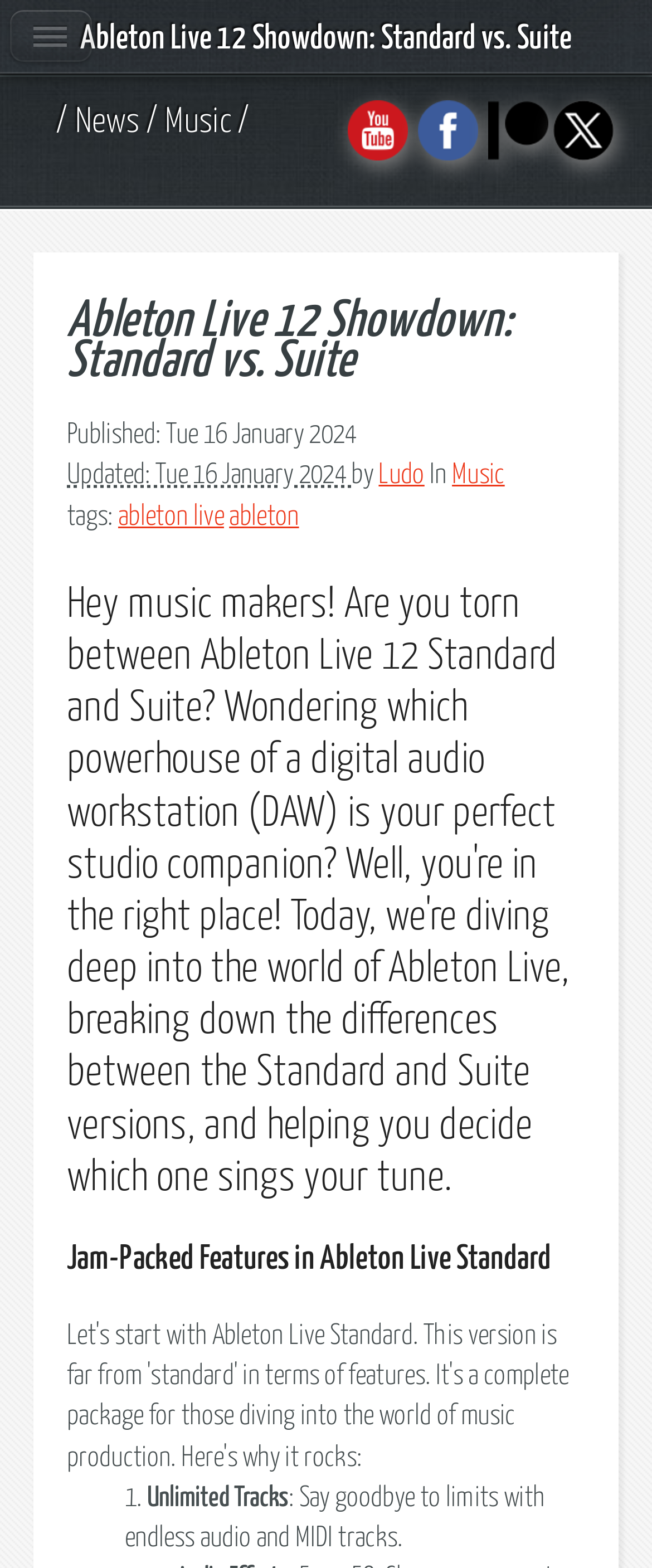Provide the bounding box coordinates of the area you need to click to execute the following instruction: "Read the article by Ludo".

[0.581, 0.295, 0.651, 0.312]